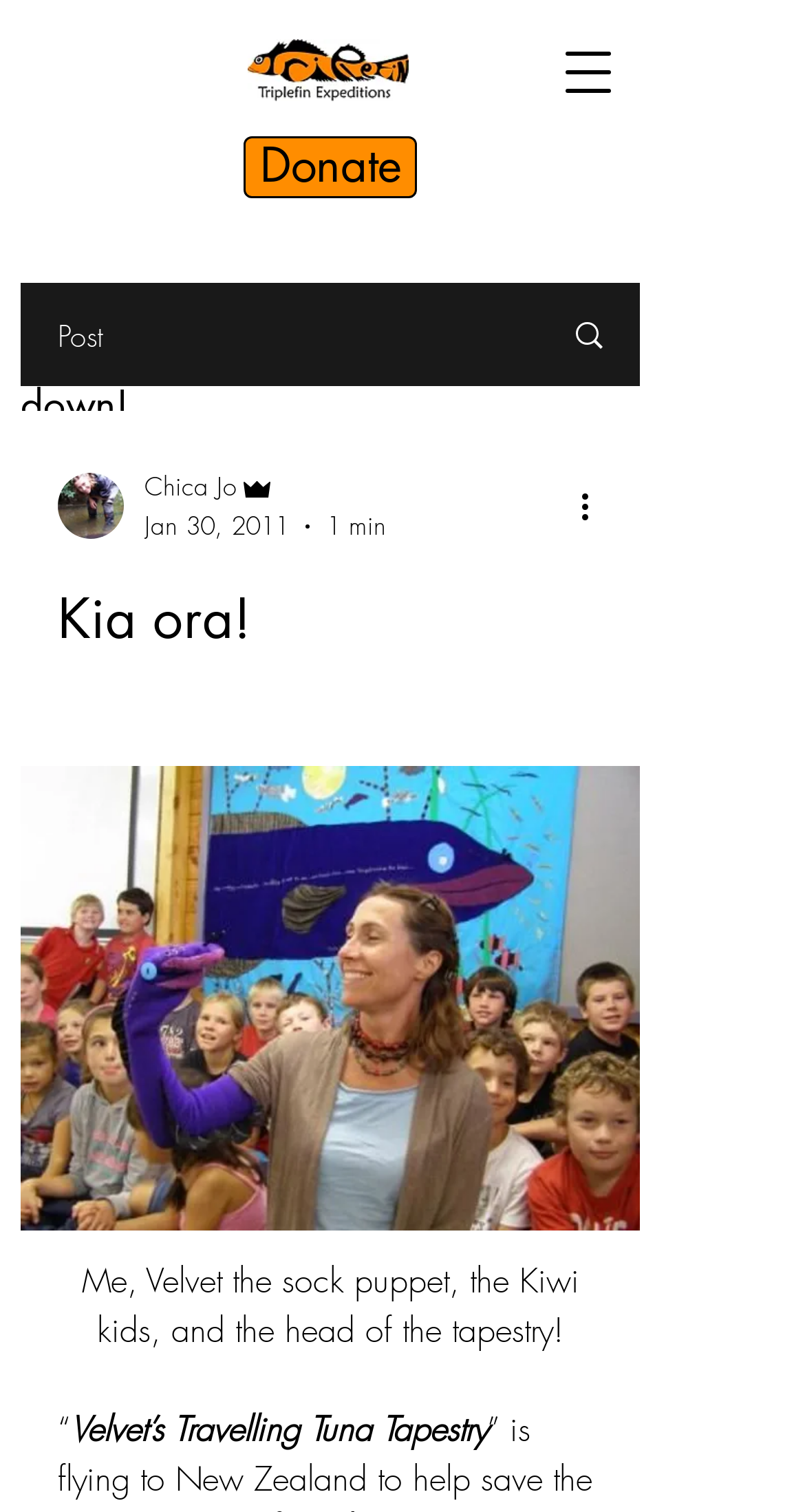Extract the primary header of the webpage and generate its text.

Please subscribe! You won't miss a post, and I won't have to chase you down!